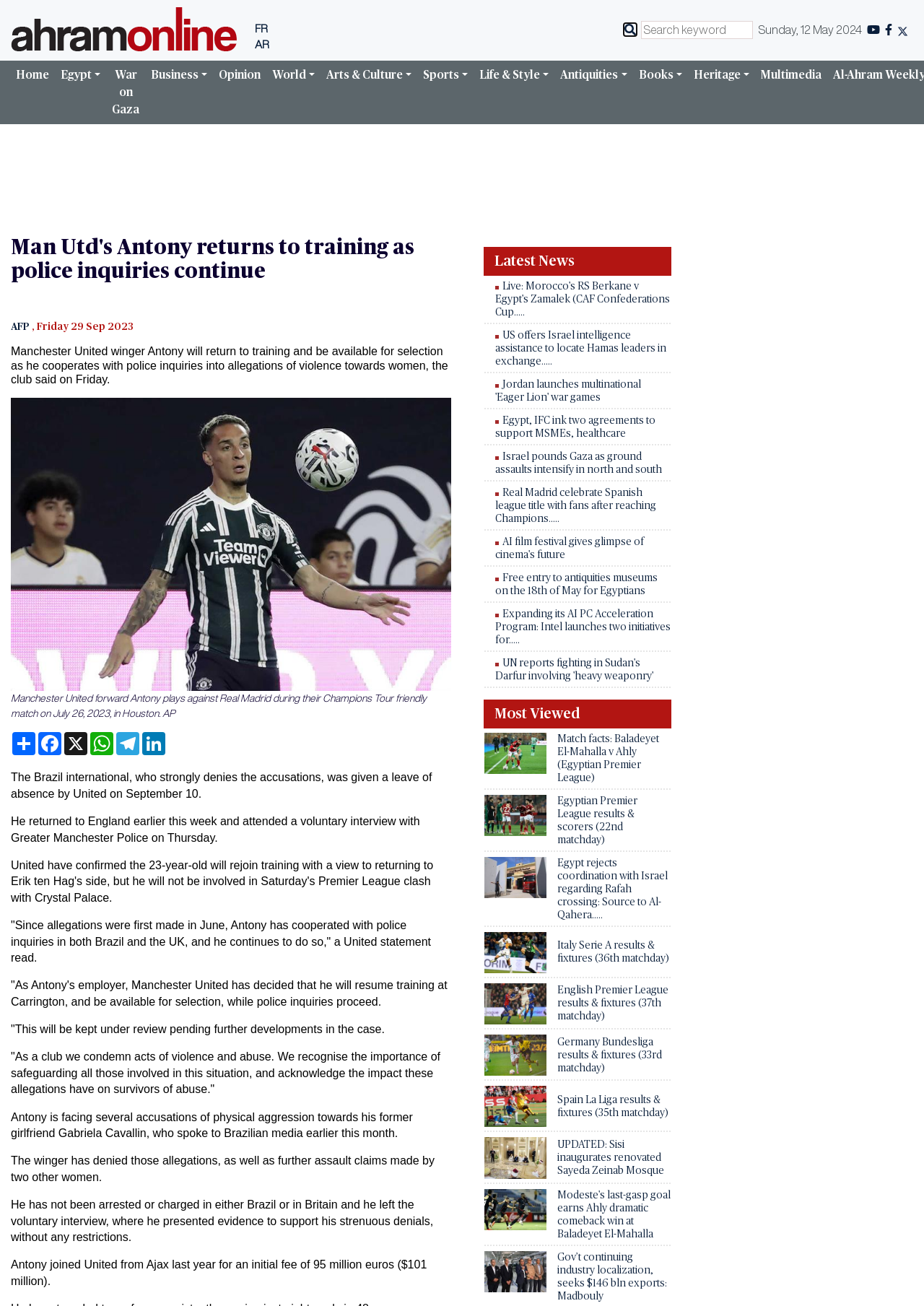Locate the bounding box coordinates of the clickable area to execute the instruction: "Go to Home page". Provide the coordinates as four float numbers between 0 and 1, represented as [left, top, right, bottom].

[0.011, 0.046, 0.059, 0.068]